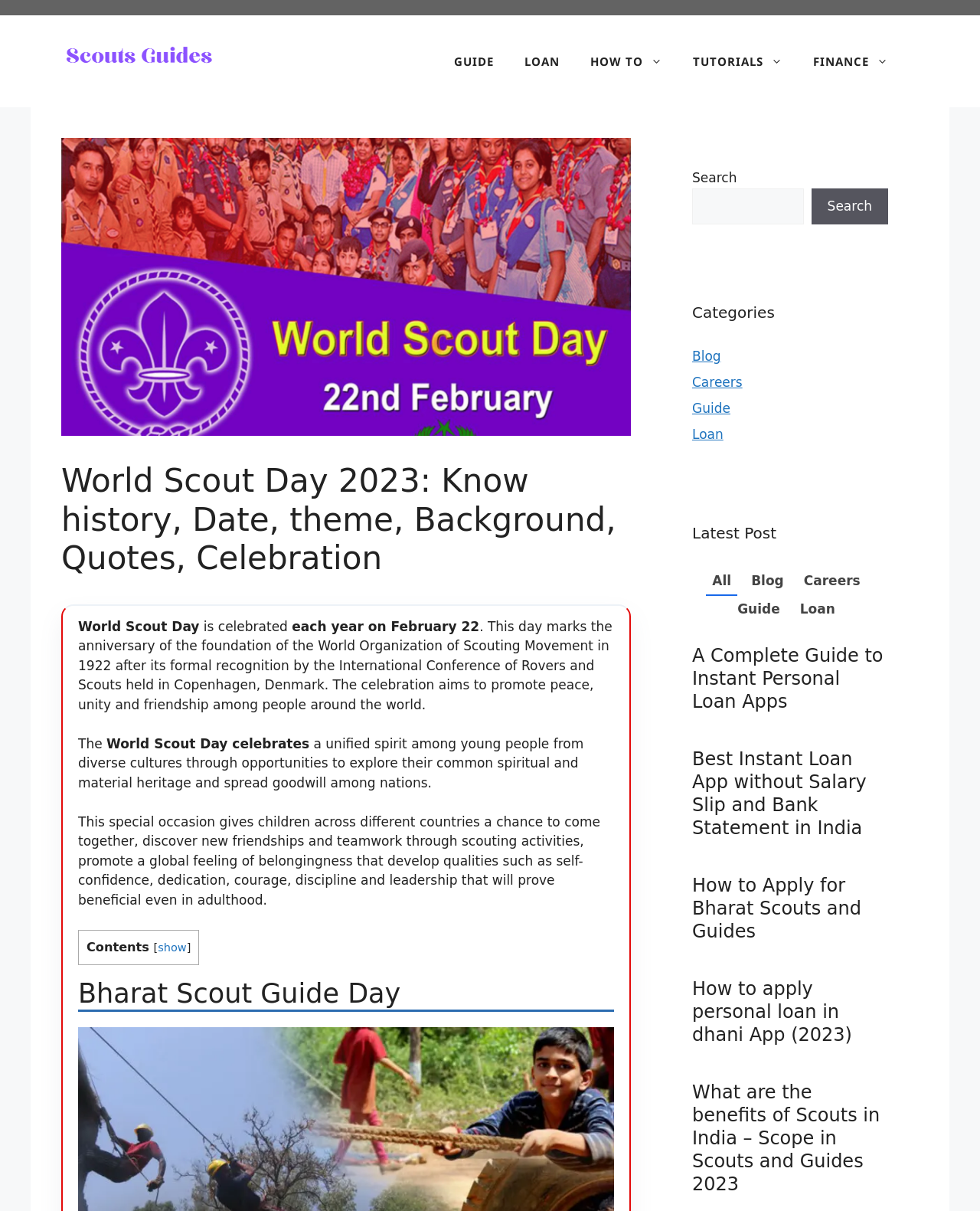How many articles are listed under Latest Post?
Please answer the question with as much detail as possible using the screenshot.

The webpage displays a section called Latest Post, which lists five articles with headings and links, including 'A Complete Guide to Instant Personal Loan Apps', 'Best Instant Loan App without Salary Slip and Bank Statement in India', and others.